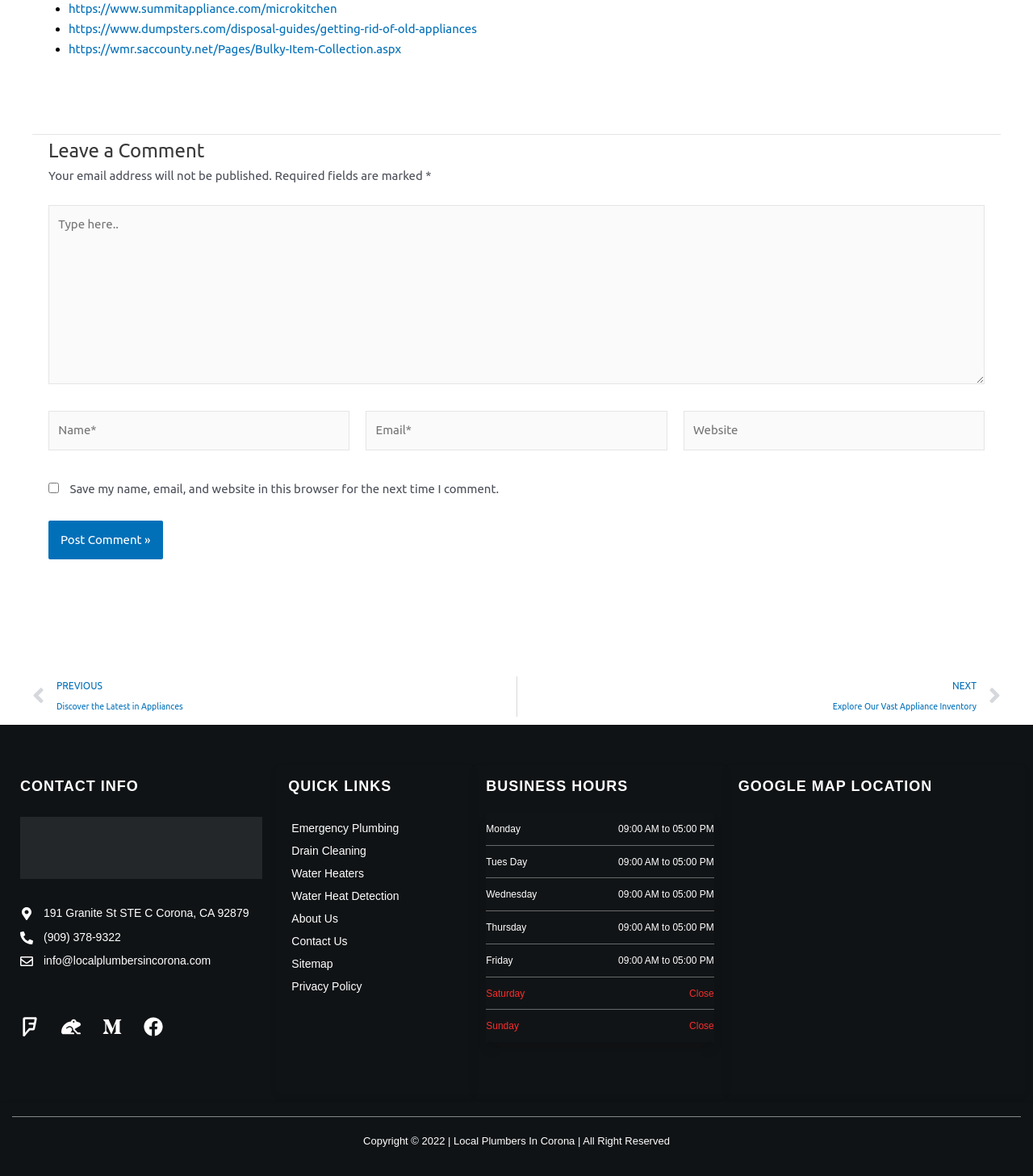With reference to the screenshot, provide a detailed response to the question below:
How many links are there in the 'QUICK LINKS' section?

The 'QUICK LINKS' section contains 7 links, including 'Emergency Plumbing', 'Drain Cleaning', 'Water Heaters', 'Water Heat Detection', 'About Us', 'Contact Us', and 'Sitemap'.